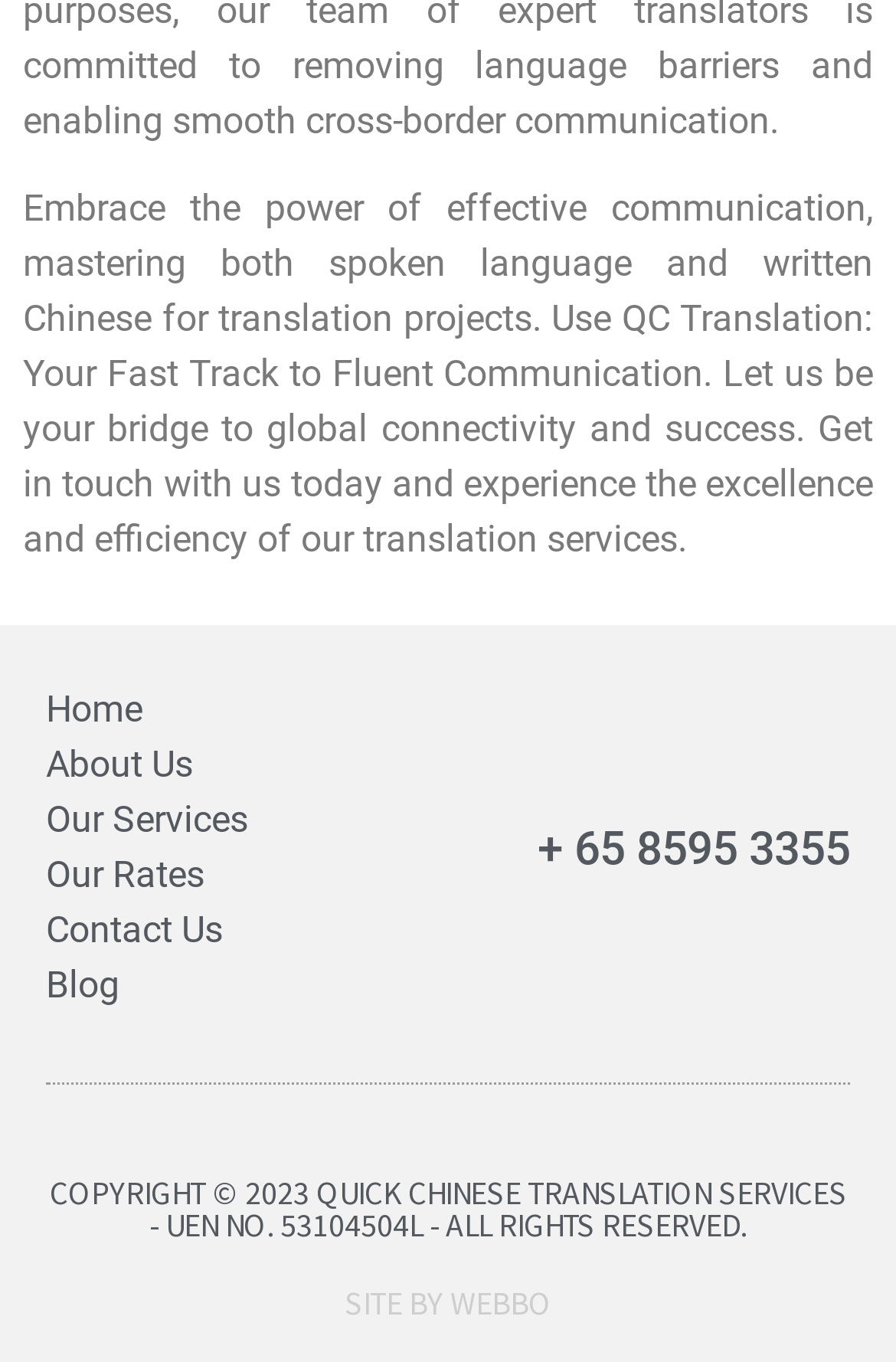Who designed the website?
Please give a detailed and elaborate answer to the question.

The website designer can be identified by examining the link element at the bottom of the webpage, which contains the text 'SITE BY WEBBO'. This suggests that Webbo is the company or individual responsible for designing the website.